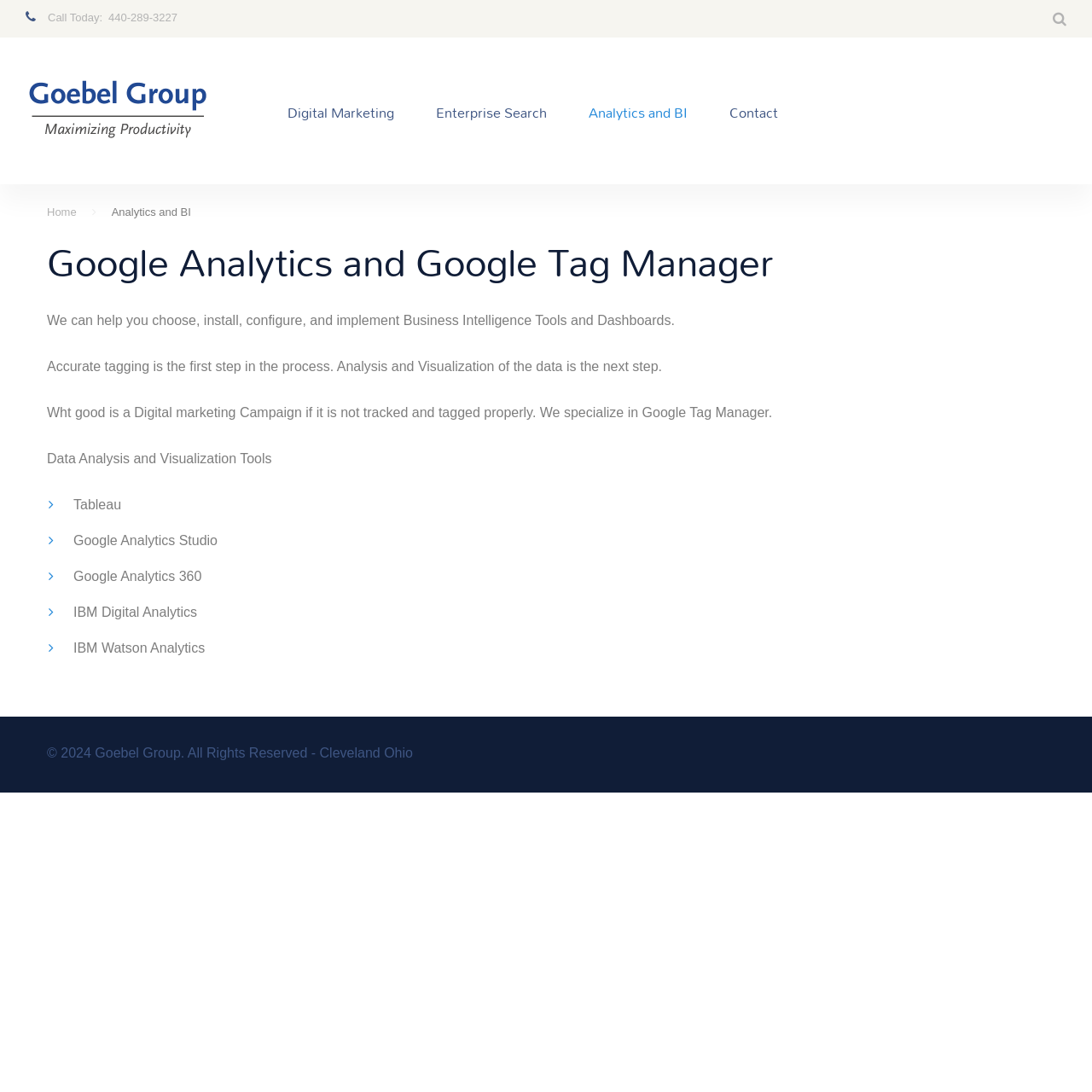Show the bounding box coordinates of the region that should be clicked to follow the instruction: "Search for."

[0.803, 0.006, 0.924, 0.027]